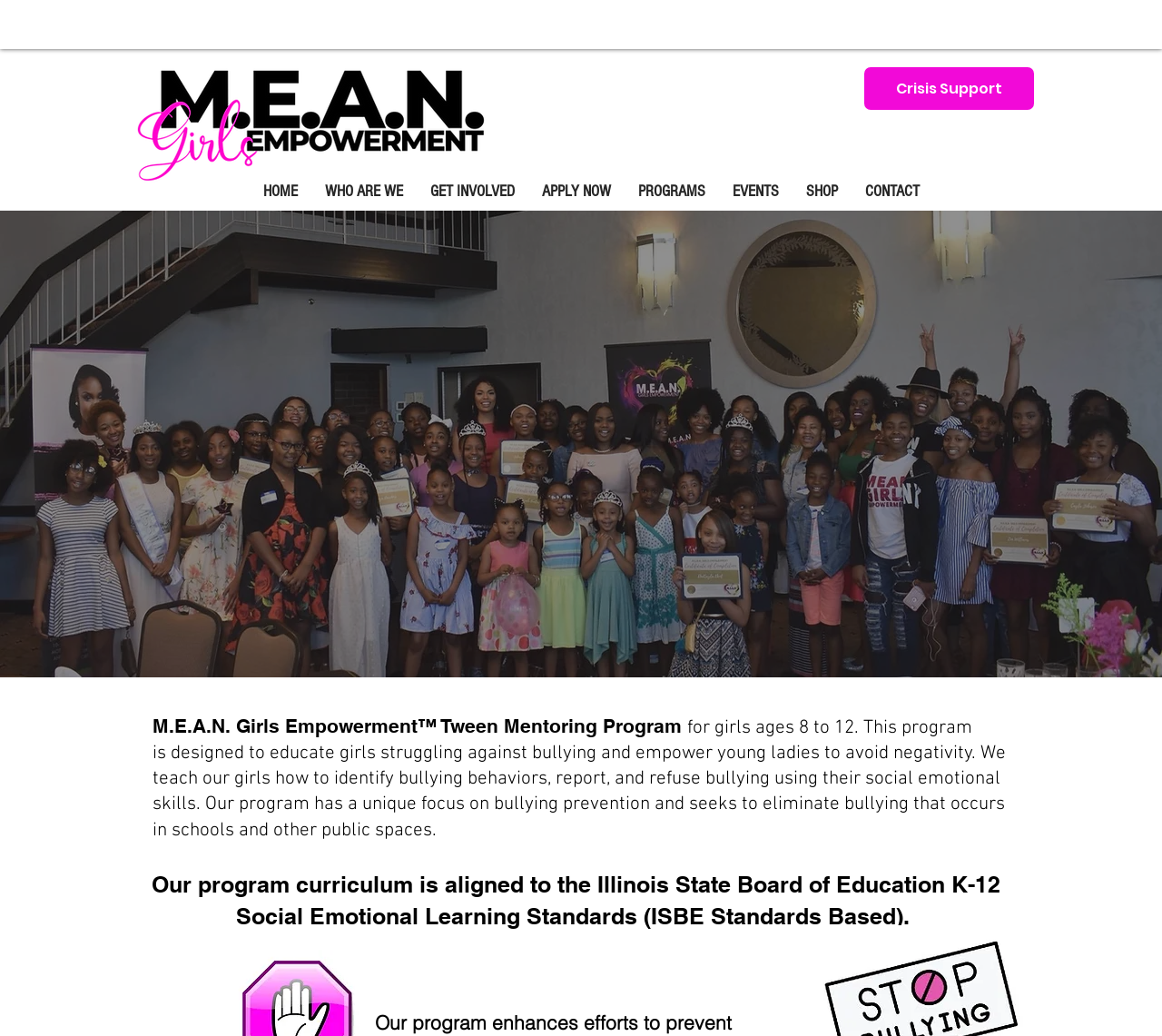Provide the bounding box coordinates of the area you need to click to execute the following instruction: "View the Crisis Support page".

[0.744, 0.065, 0.89, 0.106]